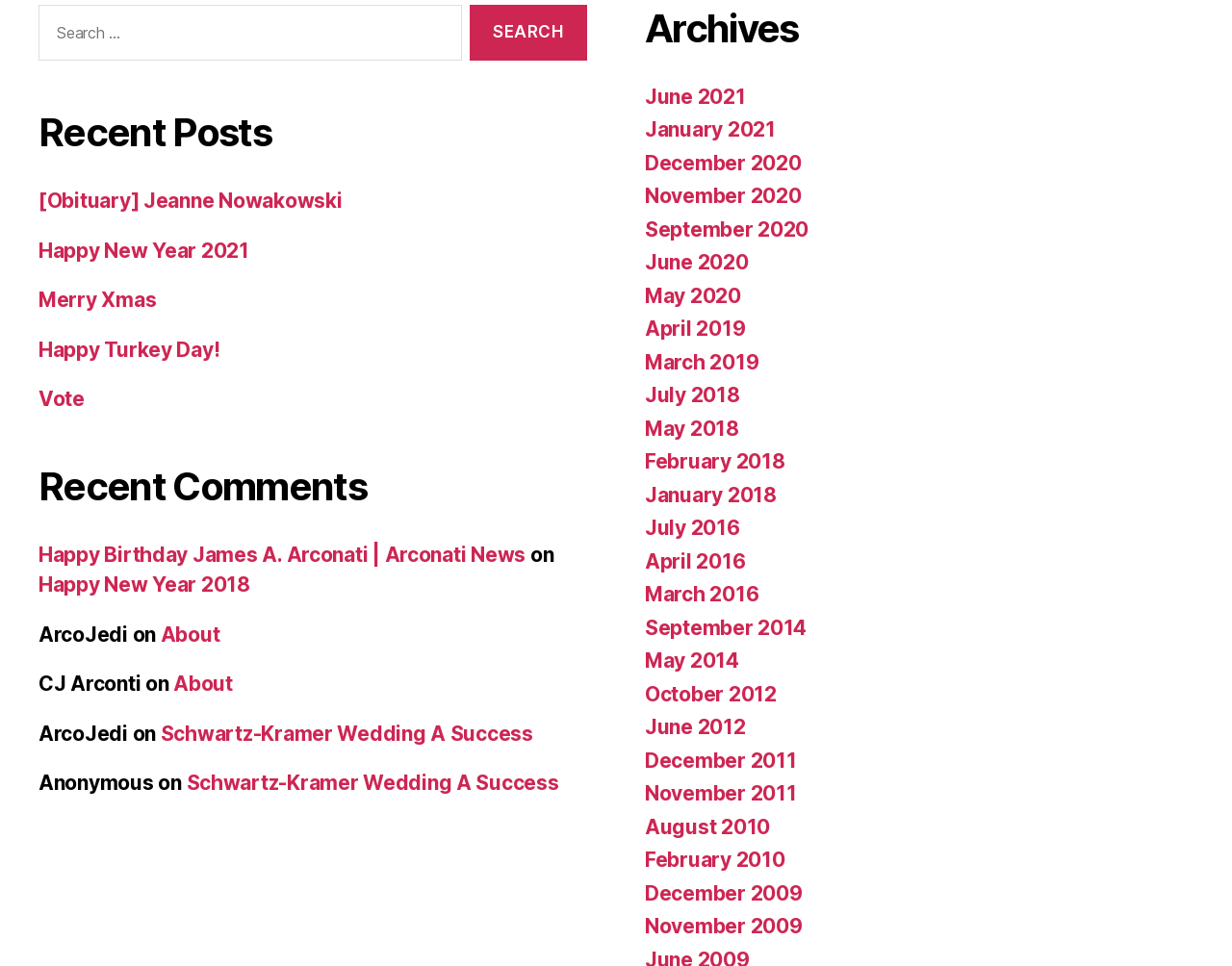Please identify the bounding box coordinates of the area that needs to be clicked to follow this instruction: "Go to archives of June 2021".

[0.523, 0.087, 0.605, 0.112]